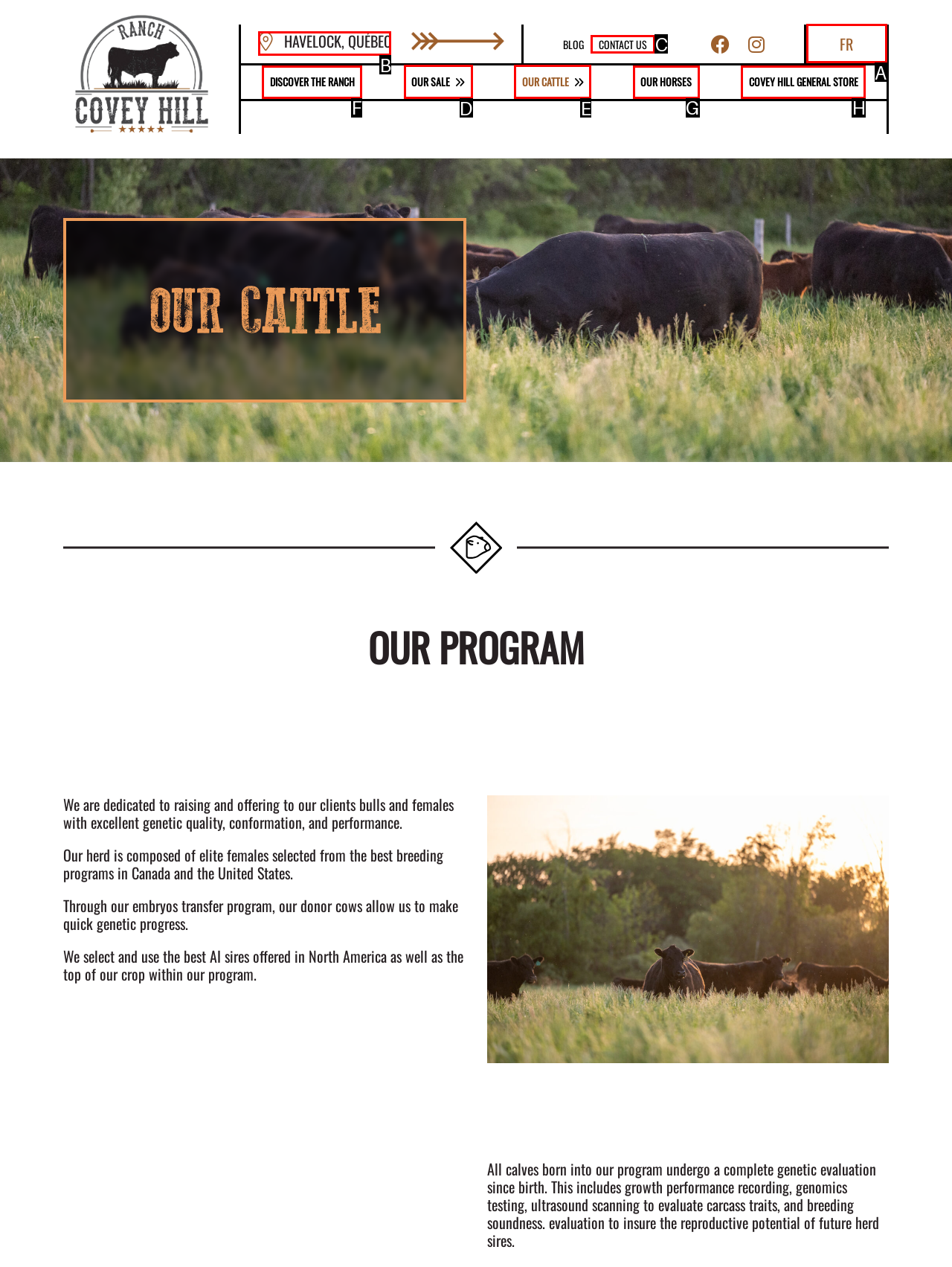For the task: Contact us, specify the letter of the option that should be clicked. Answer with the letter only.

C